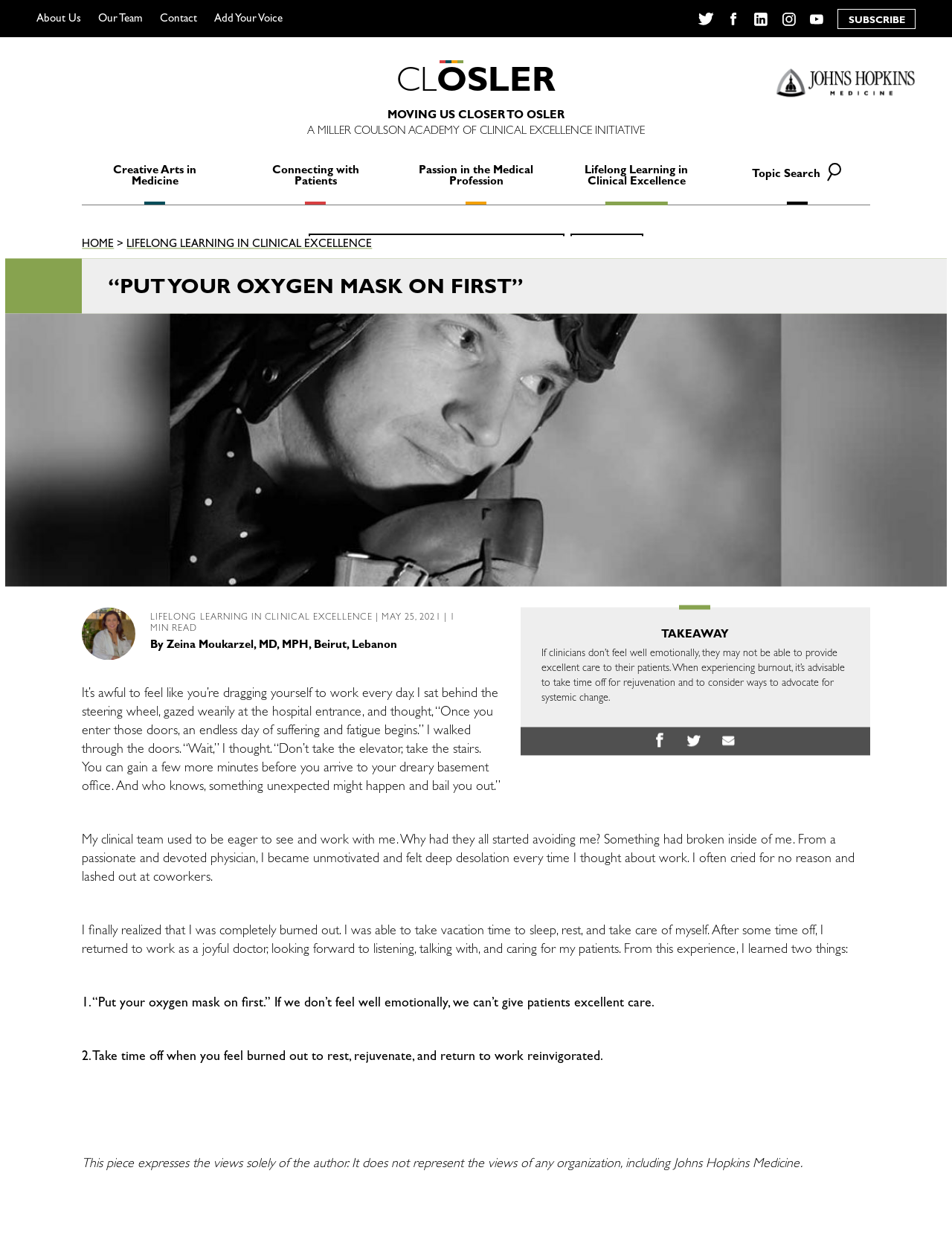Carefully examine the image and provide an in-depth answer to the question: What is the author's profession?

I found the answer by looking at the text element with the bounding box coordinates [0.175, 0.515, 0.417, 0.524] which contains the text 'Zeina Moukarzel, MD, MPH, Beirut, Lebanon' and inferred that the author is a physician based on the 'MD' and 'MPH' abbreviations.